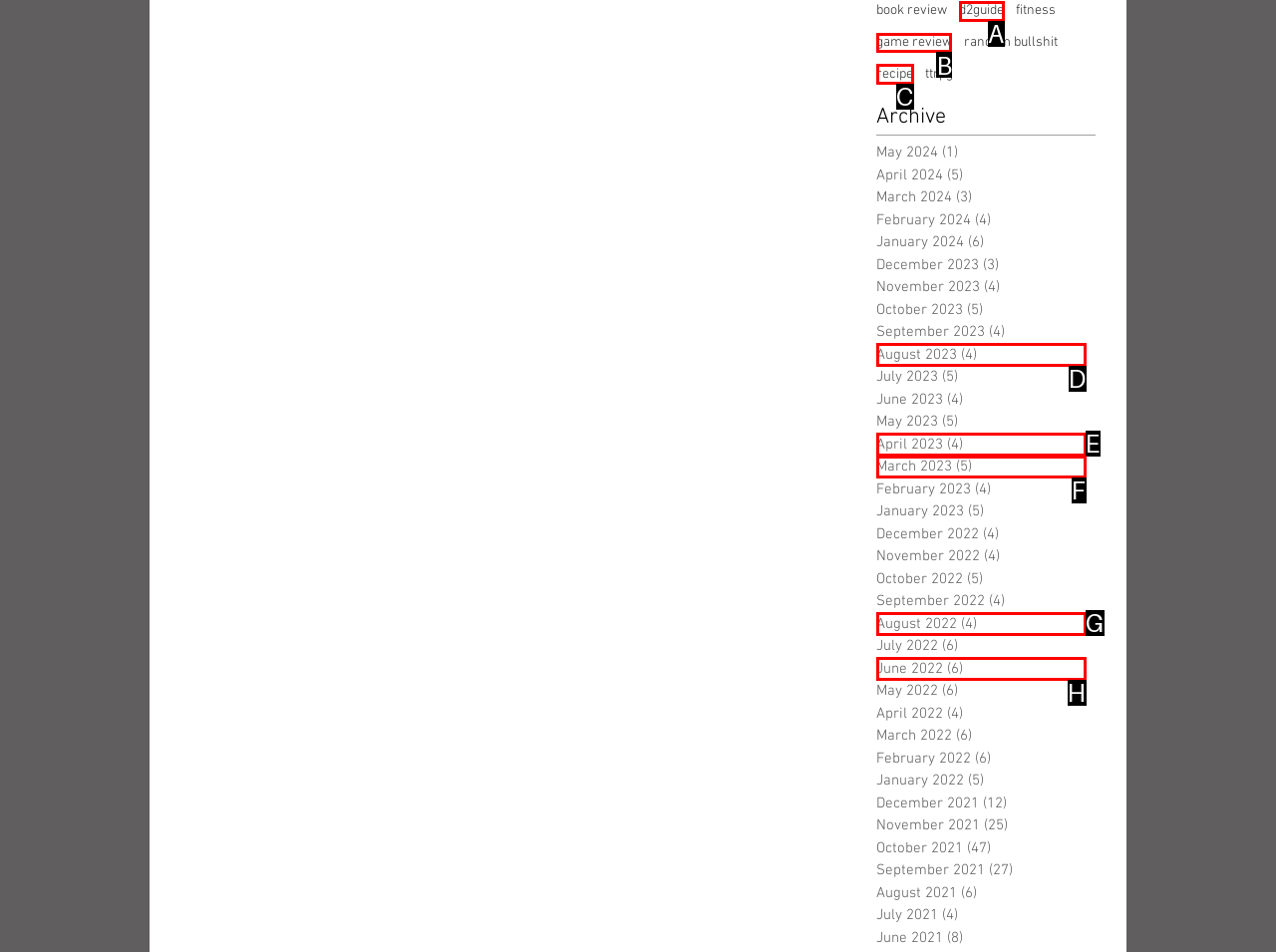Identify the HTML element that should be clicked to accomplish the task: go to game review
Provide the option's letter from the given choices.

B